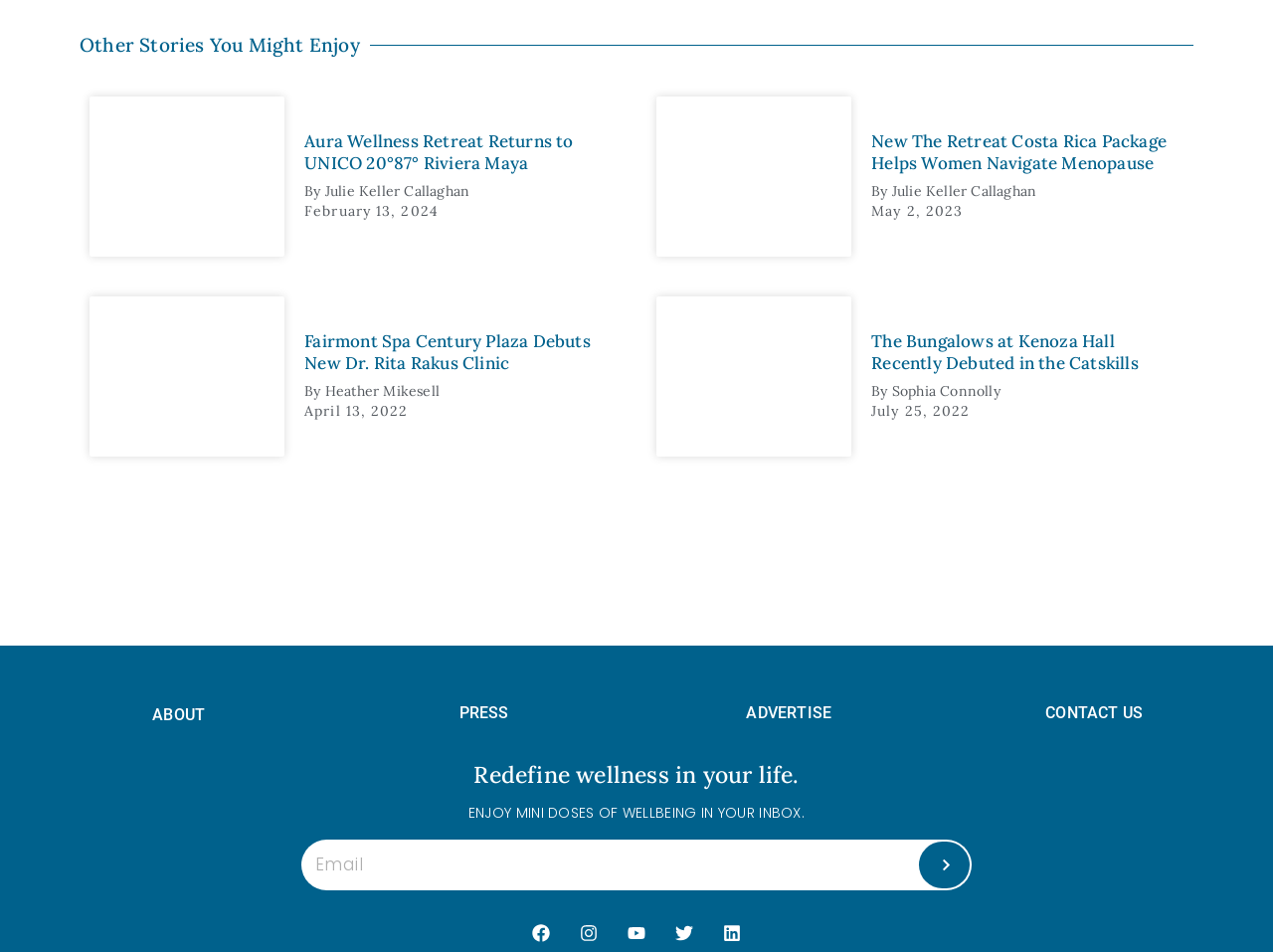Identify the coordinates of the bounding box for the element that must be clicked to accomplish the instruction: "Read about Menopause".

[0.516, 0.101, 0.669, 0.269]